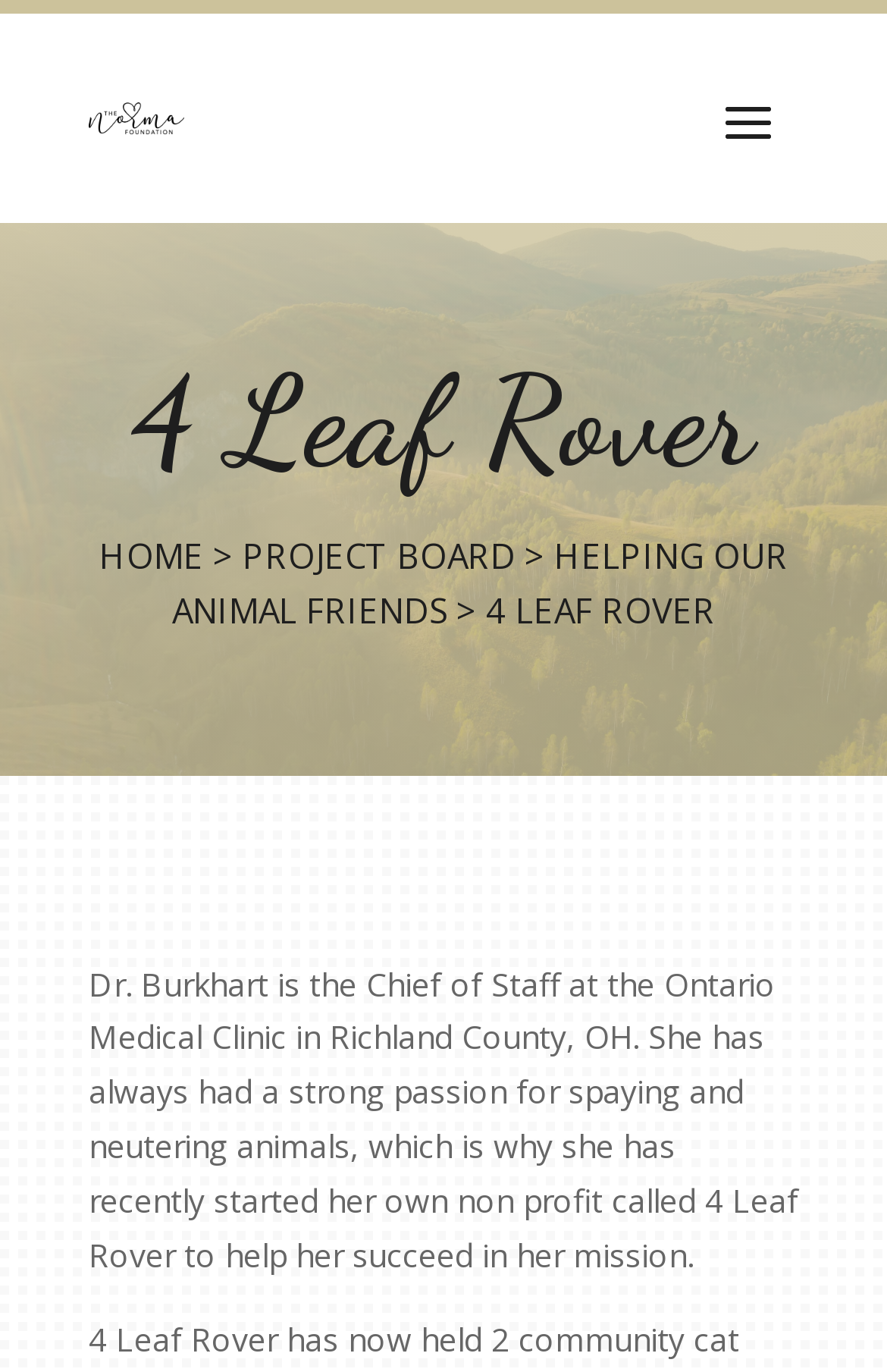Where is the Ontario Medical Clinic located?
Kindly offer a detailed explanation using the data available in the image.

The webpage states that Dr. Burkhart is the Chief of Staff at the Ontario Medical Clinic in Richland County, OH, which indicates the location of the clinic.